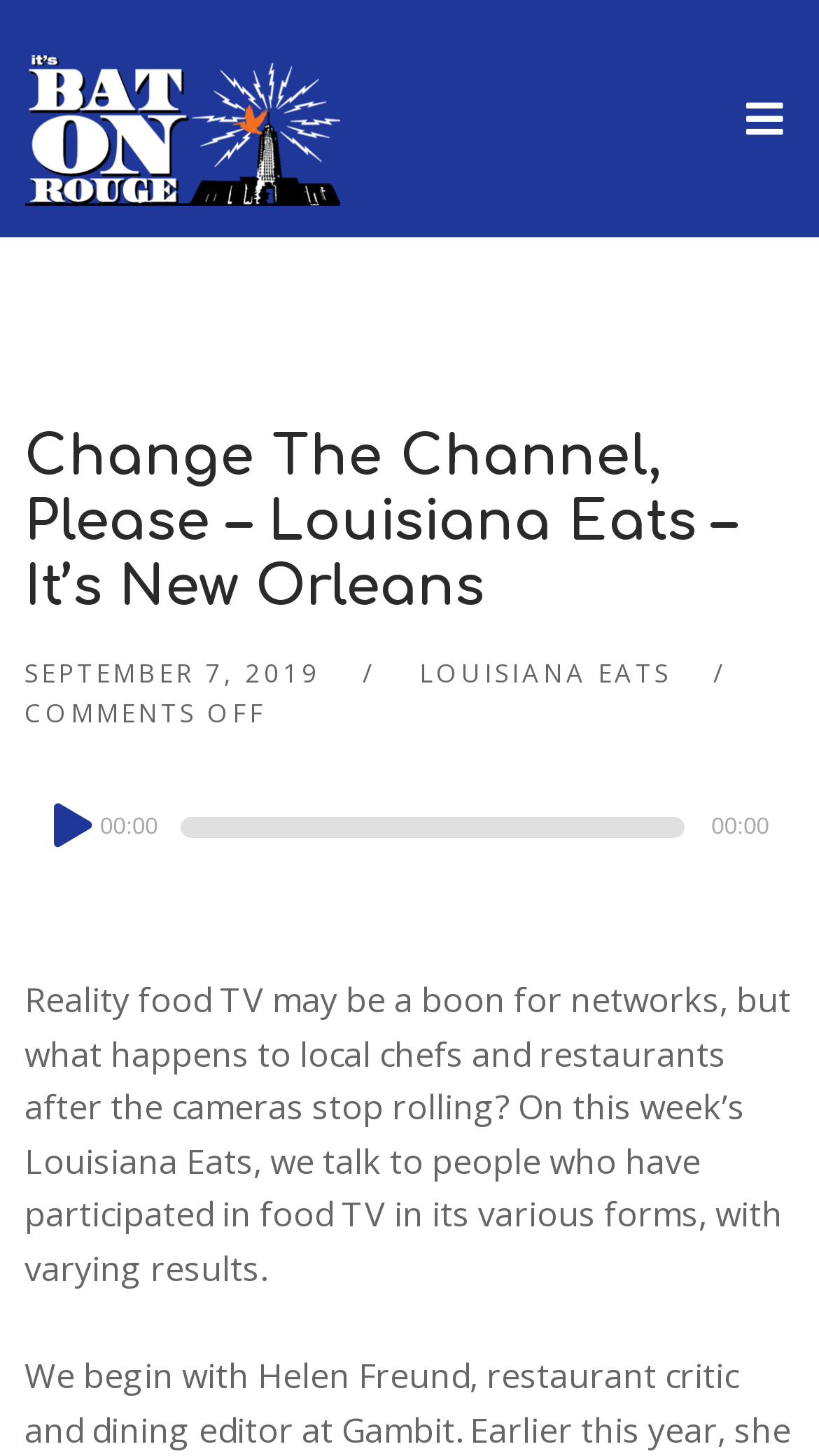Determine the bounding box coordinates for the UI element described. Format the coordinates as (top-left x, top-left y, bottom-right x, bottom-right y) and ensure all values are between 0 and 1. Element description: 00:00

[0.221, 0.561, 0.835, 0.575]